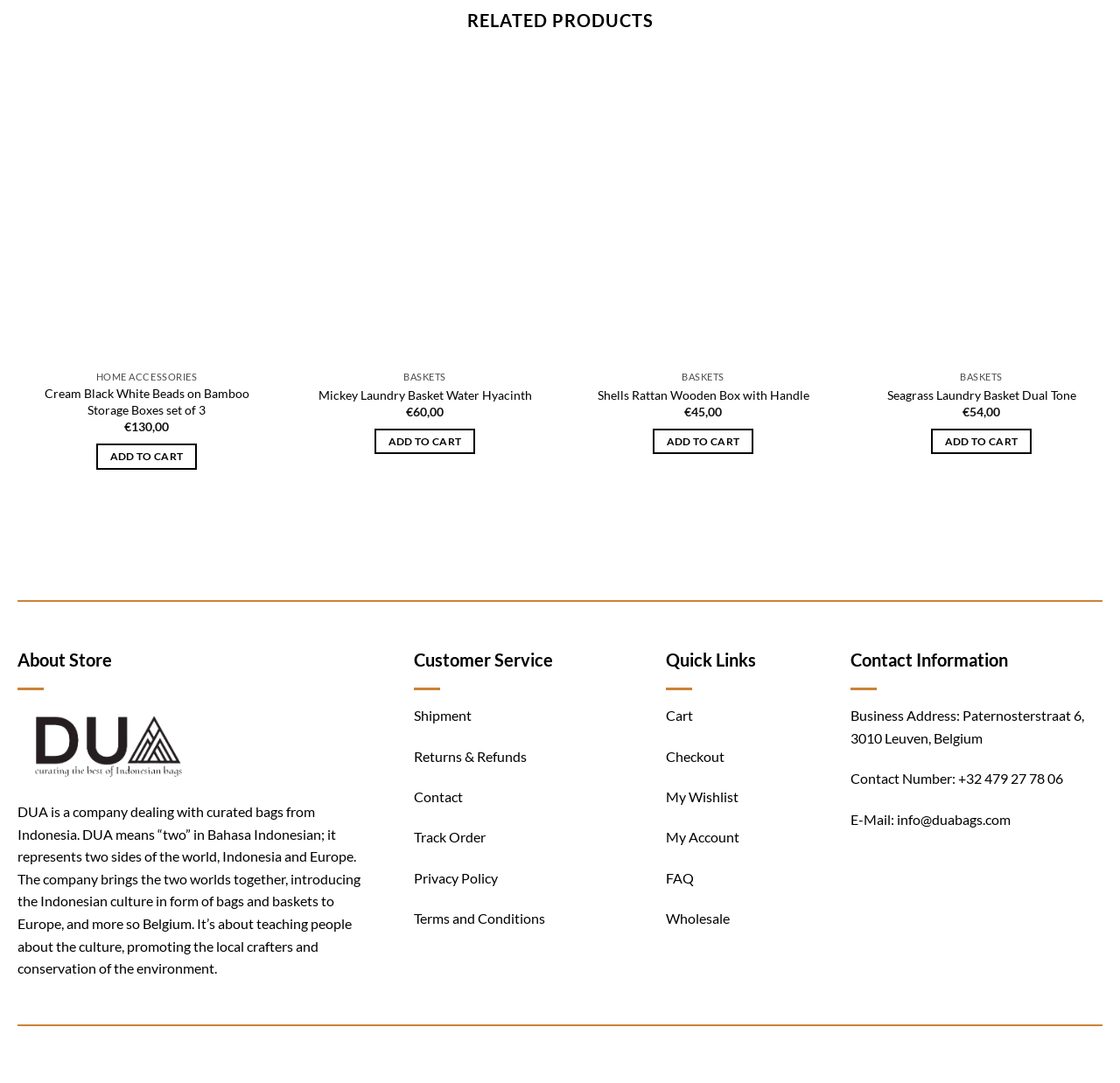Determine the bounding box coordinates for the HTML element mentioned in the following description: "parent_node: Add to Wishlist aria-label="Wishlist"". The coordinates should be a list of four floats ranging from 0 to 1, represented as [left, top, right, bottom].

[0.213, 0.056, 0.237, 0.081]